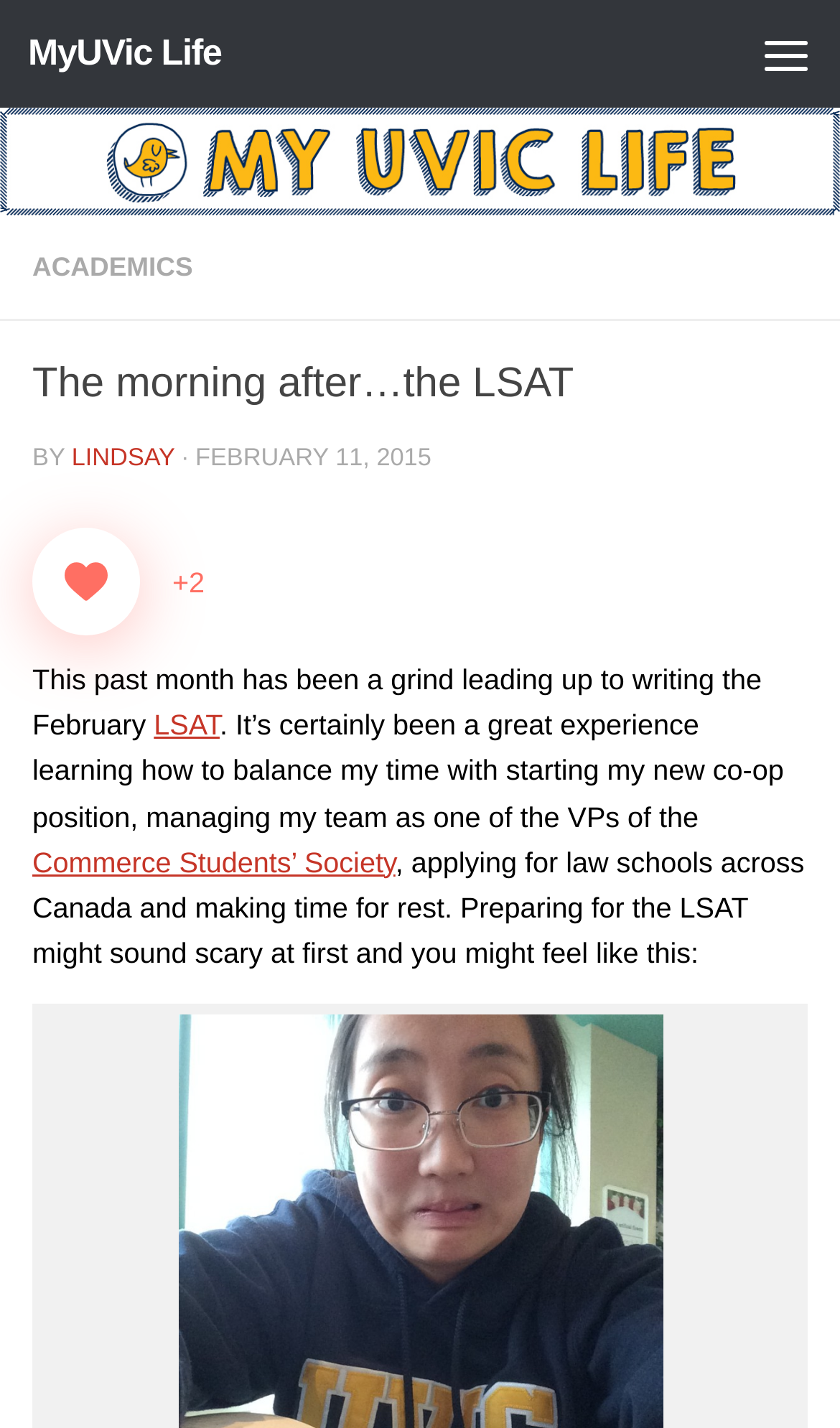Describe in detail what you see on the webpage.

The webpage is about a personal blog post titled "The morning after…the LSAT" on the MyUVic Life platform. At the top left, there is a "Skip to content" link, followed by a "MyUVic Life" link. On the top right, there is a "Menu" button. 

Below the top navigation, there is a horizontal menu with an "ACADEMICS" link. Underneath, the blog post title "The morning after…the LSAT" is displayed as a heading. The author's name, "LINDSAY", and the date "FEBRUARY 11, 2015" are shown below the title. 

To the right of the author's name, there is a "Like Button" with an image and a "+2" label. The blog post content starts below, describing the author's experience preparing for the LSAT exam, balancing time with a new co-op position, and managing a team. The text includes links to "LSAT" and "Commerce Students’ Society".